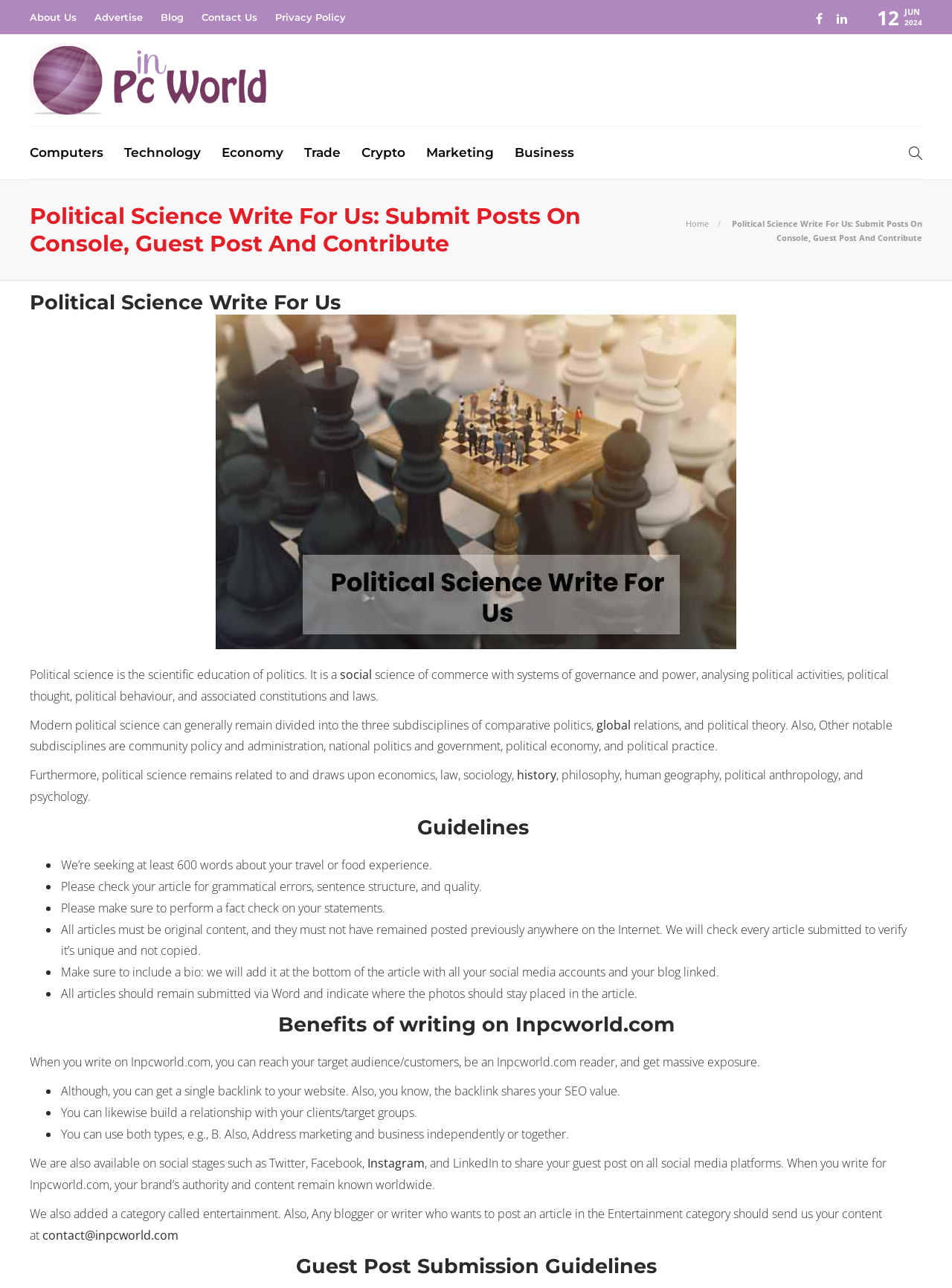Please determine the bounding box coordinates of the area that needs to be clicked to complete this task: 'Submit a guest post'. The coordinates must be four float numbers between 0 and 1, formatted as [left, top, right, bottom].

[0.766, 0.169, 0.969, 0.189]